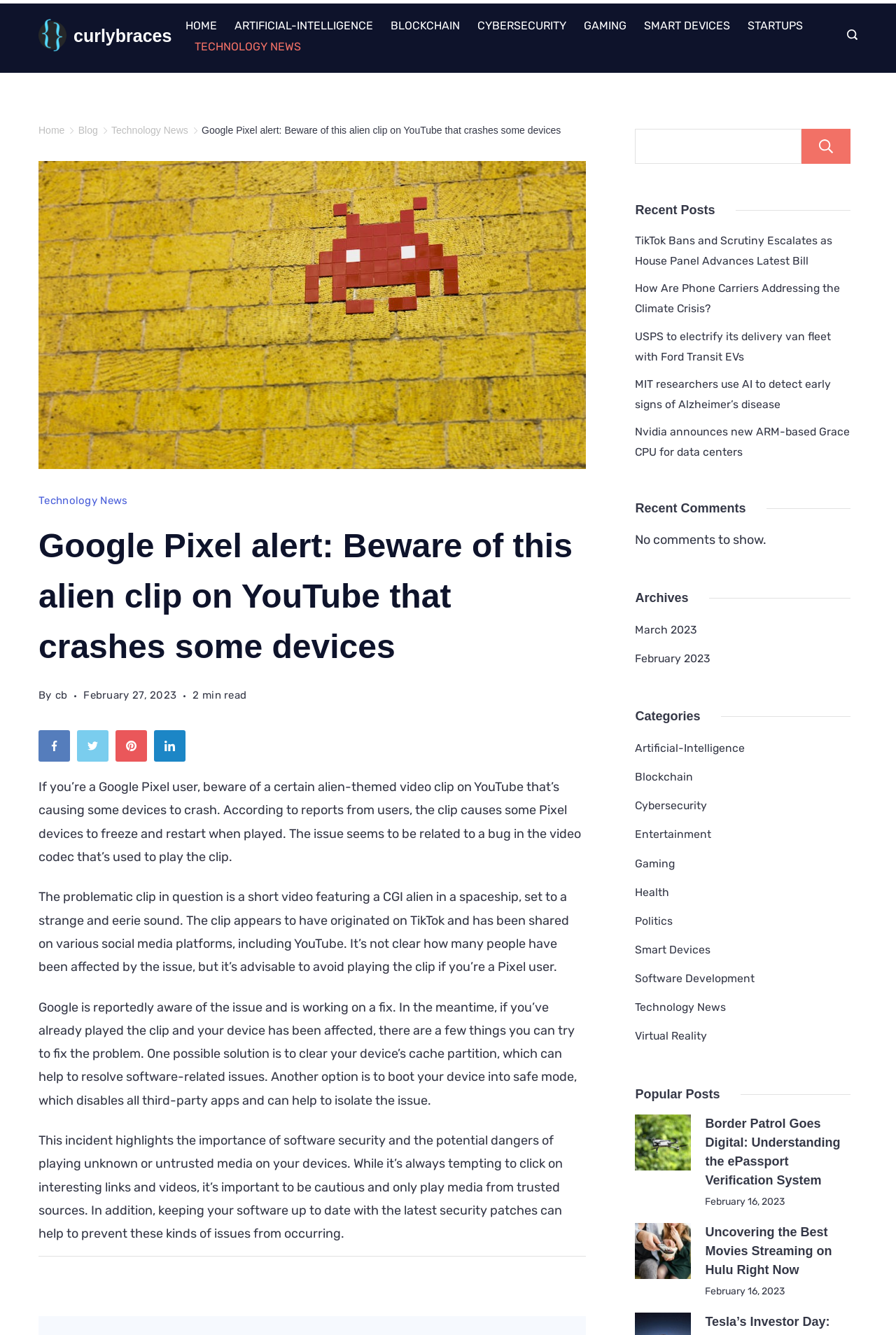Locate the heading on the webpage and return its text.

Google Pixel alert: Beware of this alien clip on YouTube that crashes some devices